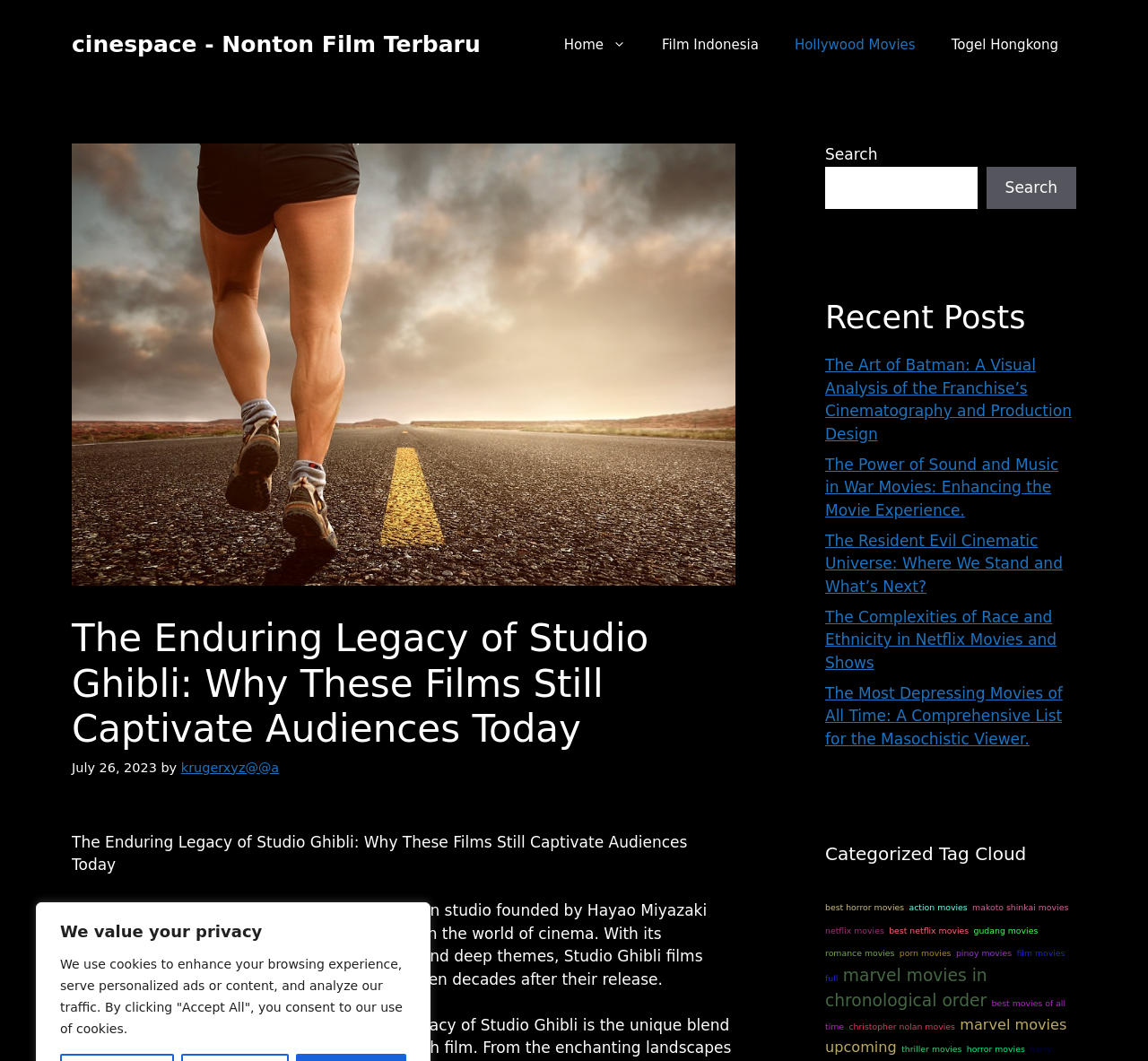Determine the bounding box coordinates for the area that should be clicked to carry out the following instruction: "Browse recent posts".

[0.719, 0.281, 0.938, 0.317]